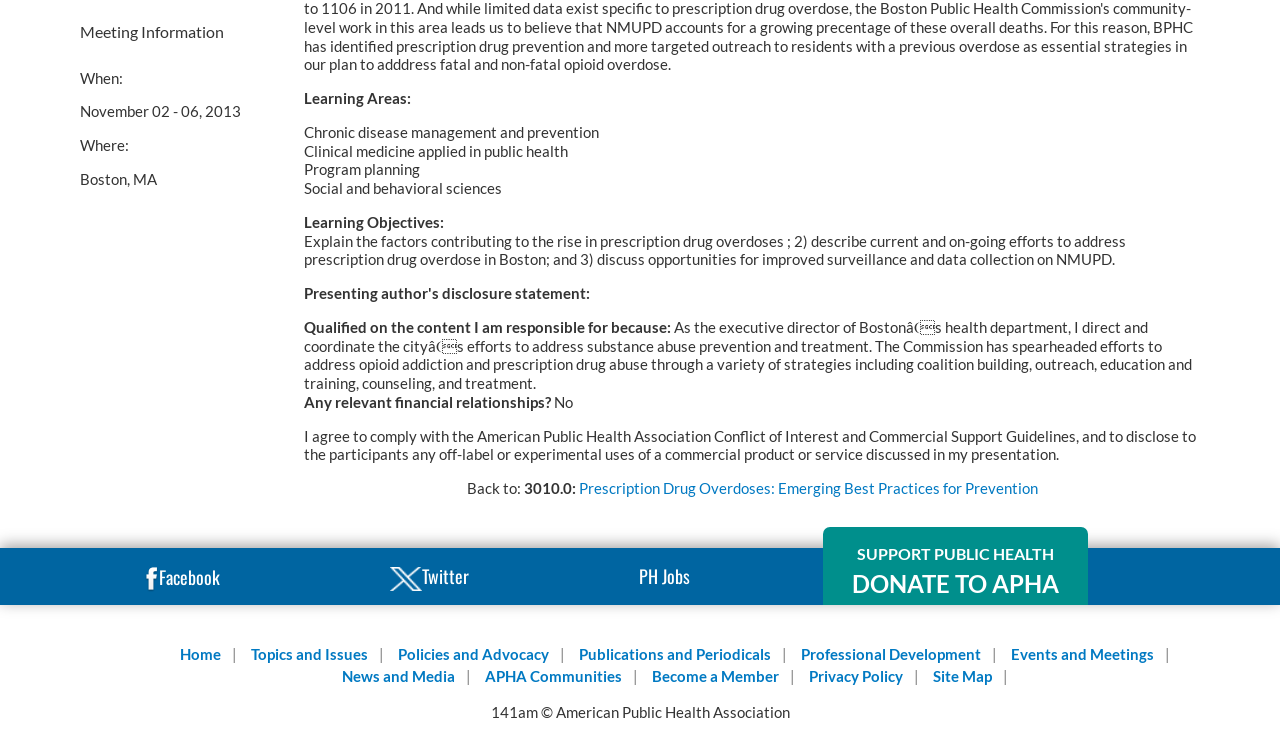Return the bounding box coordinates of the UI element that corresponds to this description: "Publications and Periodicals". The coordinates must be given as four float numbers in the range of 0 and 1, [left, top, right, bottom].

[0.452, 0.863, 0.602, 0.888]